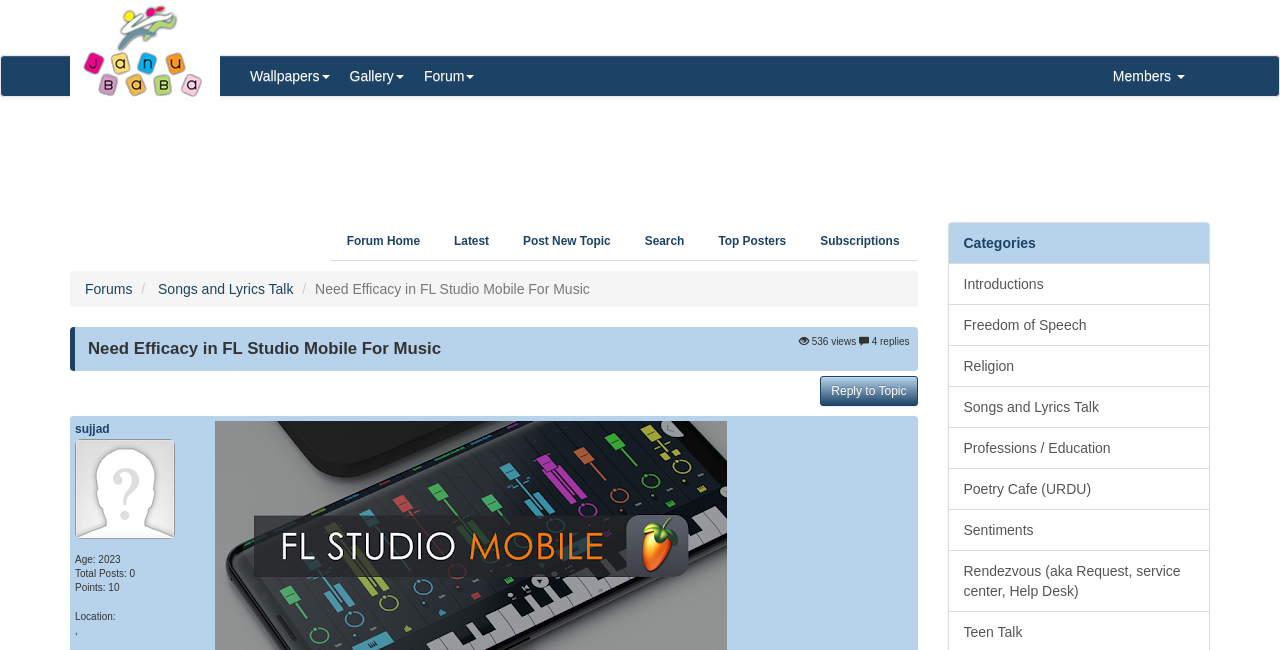What are the categories available on this forum?
Can you give a detailed and elaborate answer to the question?

I can see a list of links on the webpage, including 'Introductions', 'Freedom of Speech', 'Religion', and more, which suggests that there are multiple categories available on this forum.